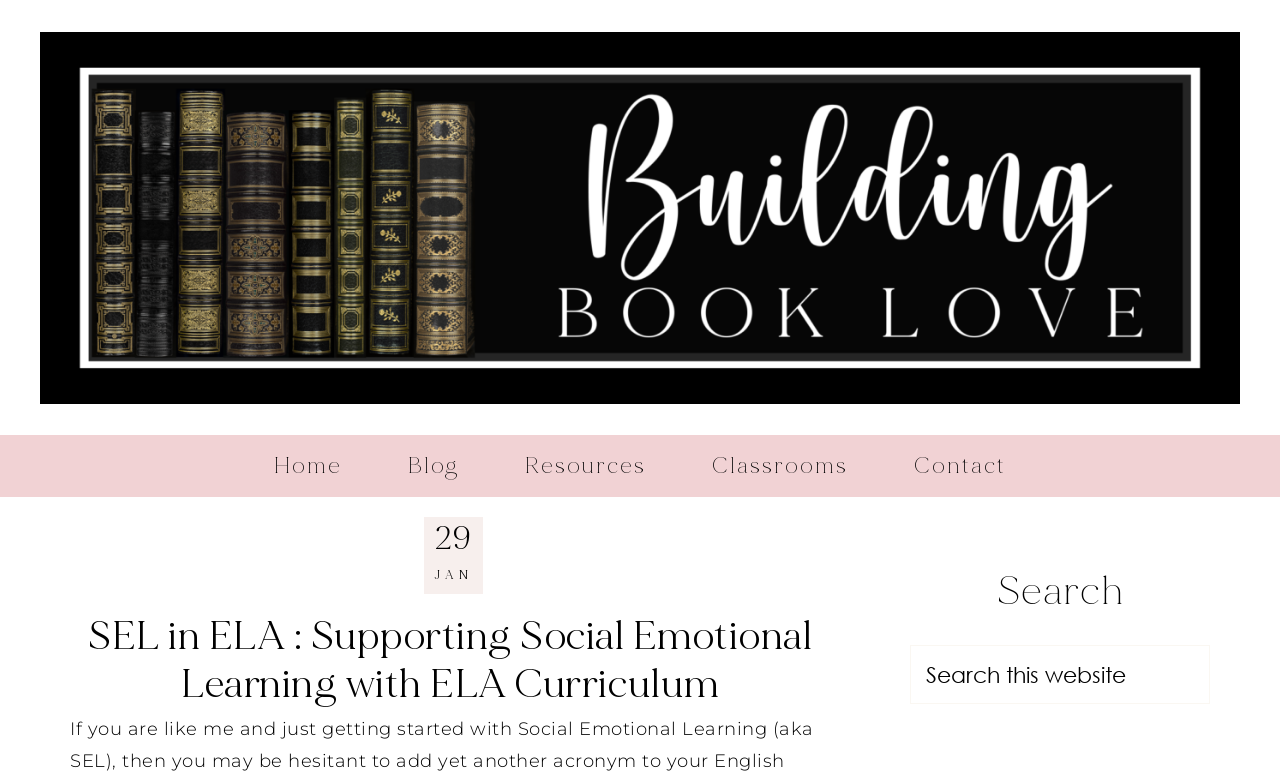Please find and give the text of the main heading on the webpage.

SEL in ELA : Supporting Social Emotional Learning with ELA Curriculum